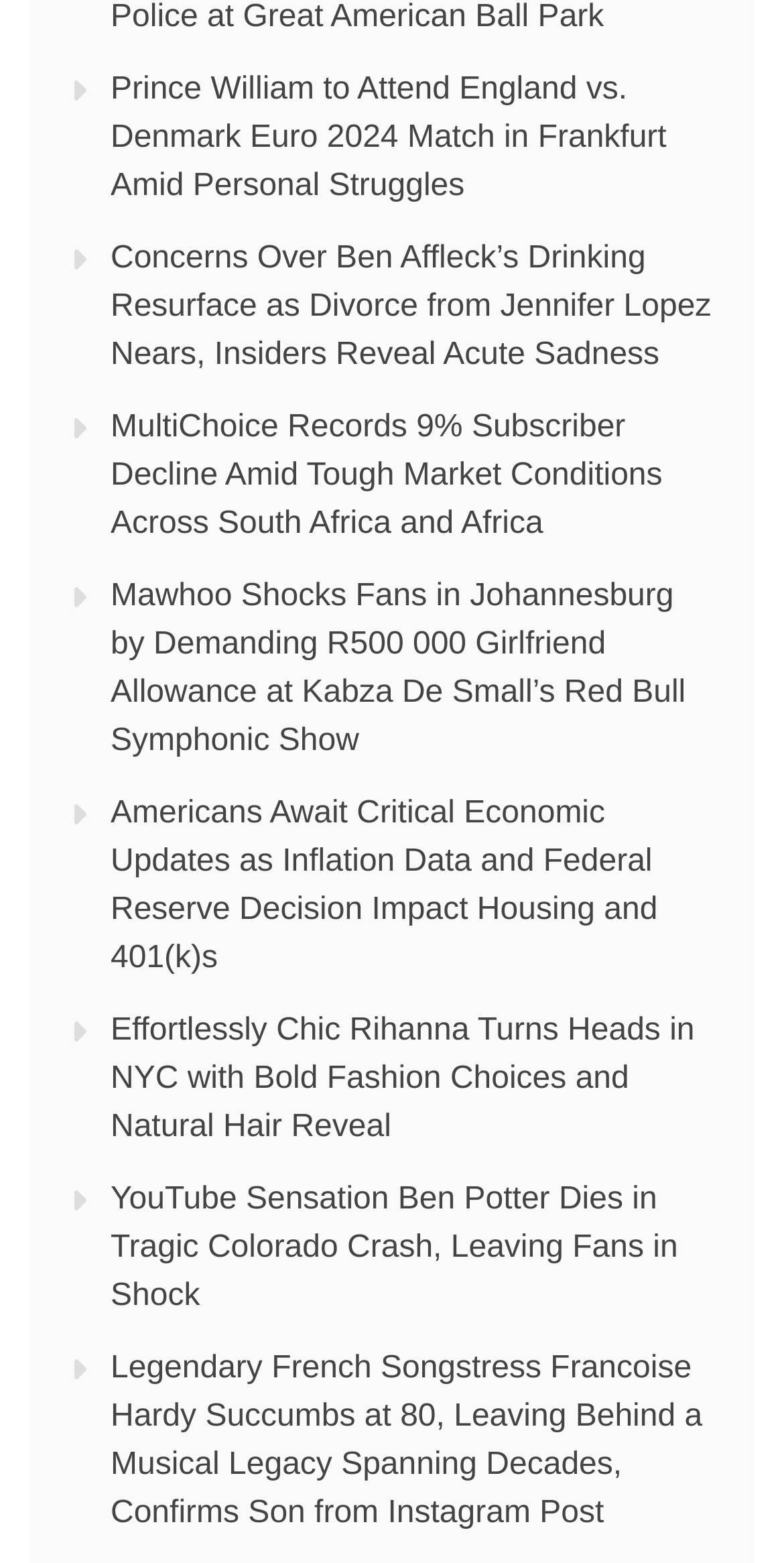Identify the bounding box coordinates of the element that should be clicked to fulfill this task: "Learn about Ben Affleck's personal struggles". The coordinates should be provided as four float numbers between 0 and 1, i.e., [left, top, right, bottom].

[0.141, 0.155, 0.907, 0.239]